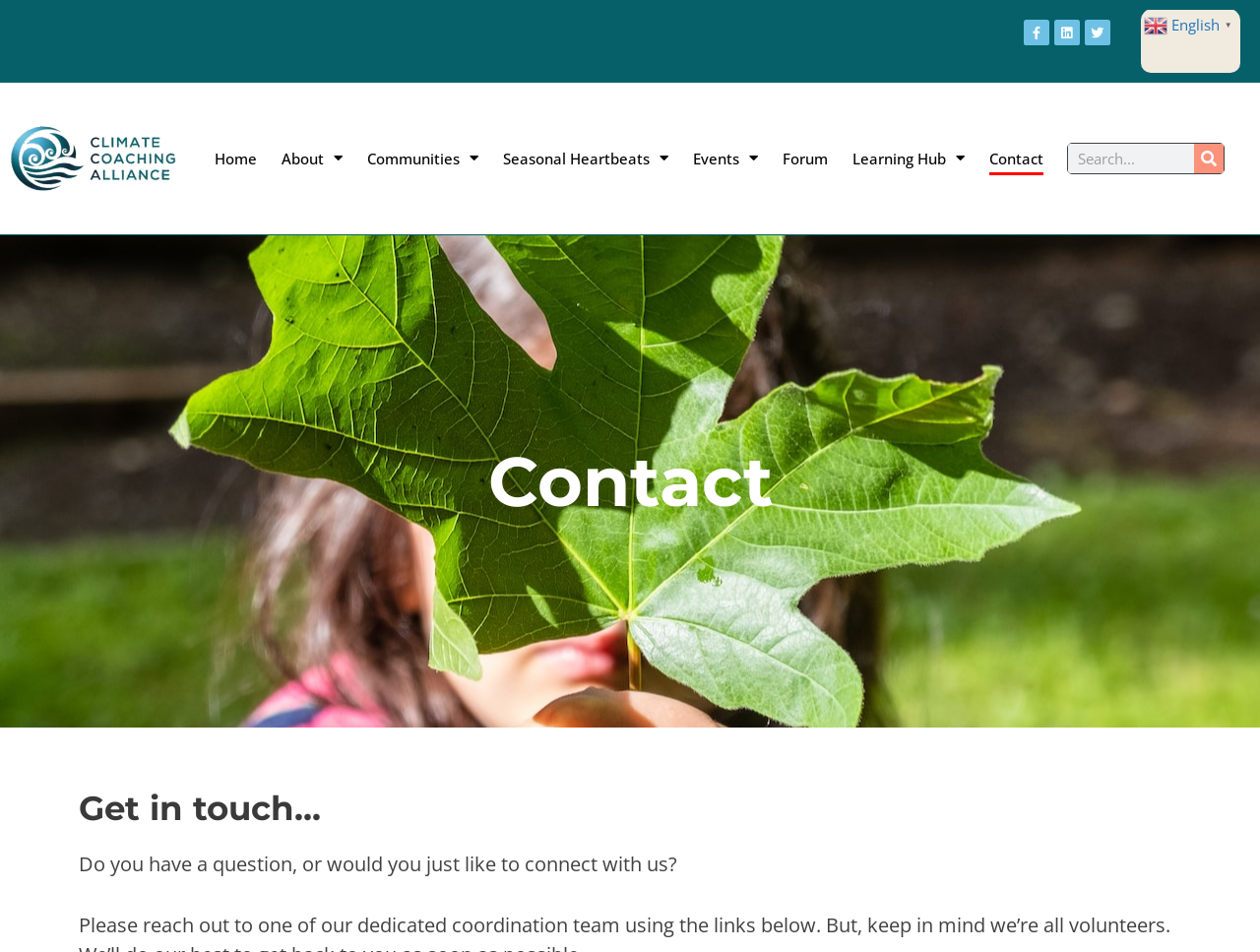Can you specify the bounding box coordinates of the area that needs to be clicked to fulfill the following instruction: "Go to Facebook page"?

[0.812, 0.021, 0.832, 0.048]